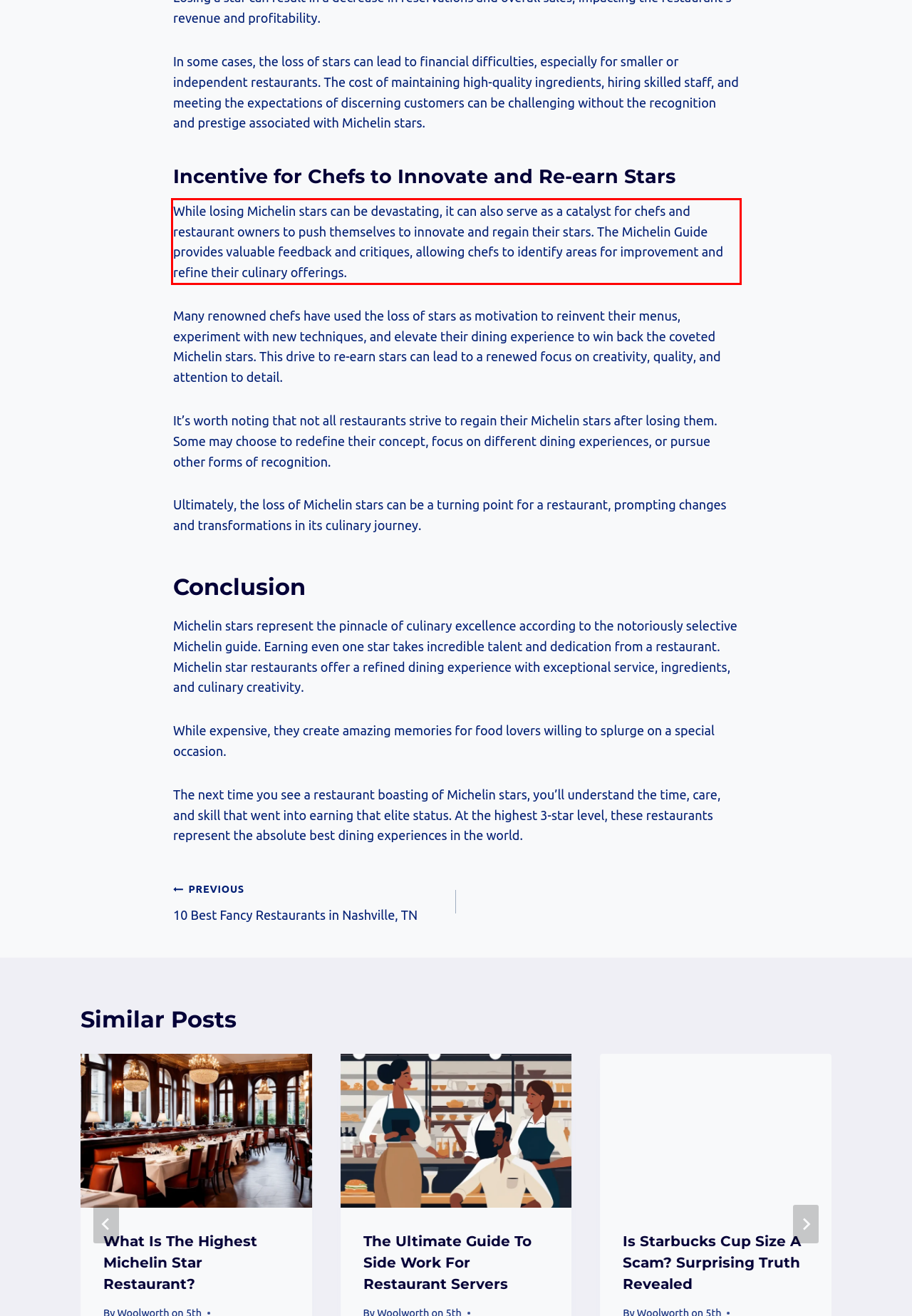You have a screenshot of a webpage with a UI element highlighted by a red bounding box. Use OCR to obtain the text within this highlighted area.

While losing Michelin stars can be devastating, it can also serve as a catalyst for chefs and restaurant owners to push themselves to innovate and regain their stars. The Michelin Guide provides valuable feedback and critiques, allowing chefs to identify areas for improvement and refine their culinary offerings.